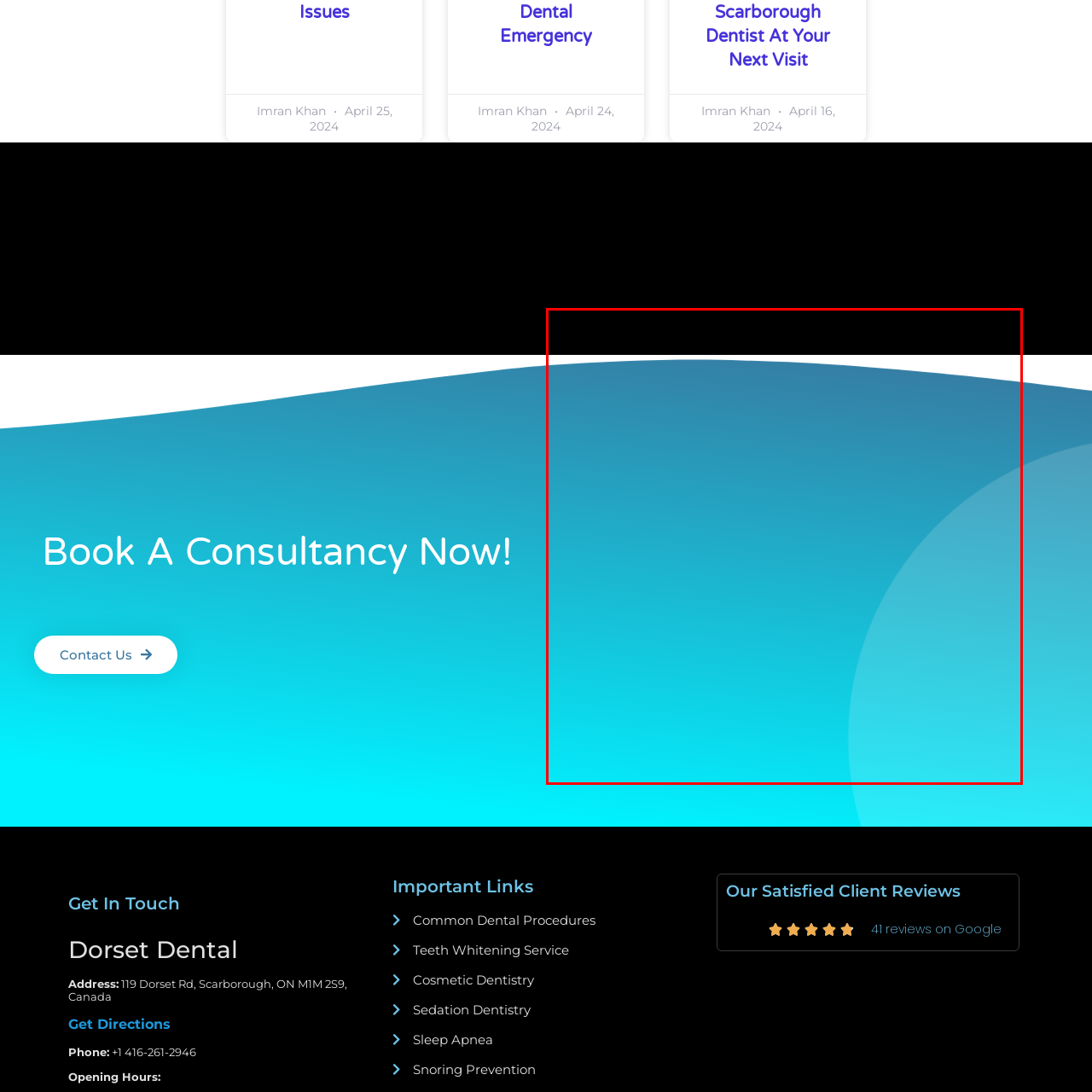Observe the content highlighted by the red box and supply a one-word or short phrase answer to the question: What is the main focus of the dental practice?

Cosmetic dentistry services